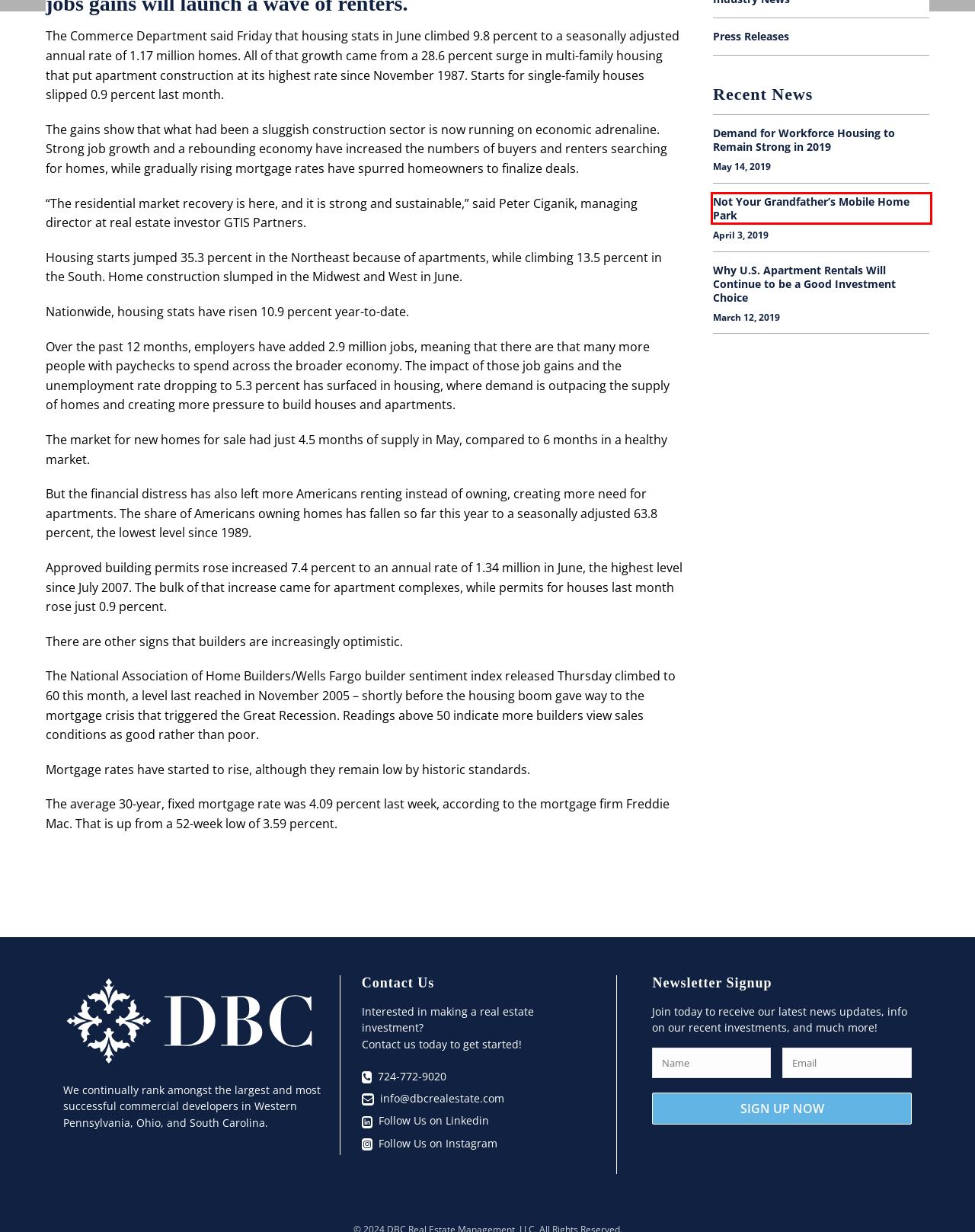You are given a screenshot of a webpage within which there is a red rectangle bounding box. Please choose the best webpage description that matches the new webpage after clicking the selected element in the bounding box. Here are the options:
A. Contact Us | DBC Real Estate Management
B. Why U.S. Apartment Rentals Will Continue to be a Good Investment Choice - DBC Real Estate Management
C. Not Your Grandfather’s Mobile Home Park - DBC Real Estate Management
D. Demand for Workforce Housing to Remain Strong in 2019
E. DBC Real Estate Management | Strategic Real Estate Investment Firm
F. Class B Apartments Offers Choice Investments
G. Press Releases | DBC Real Estate Management
H. RentPath Reveals 2015 Apartment Demand is Breaking Records

C